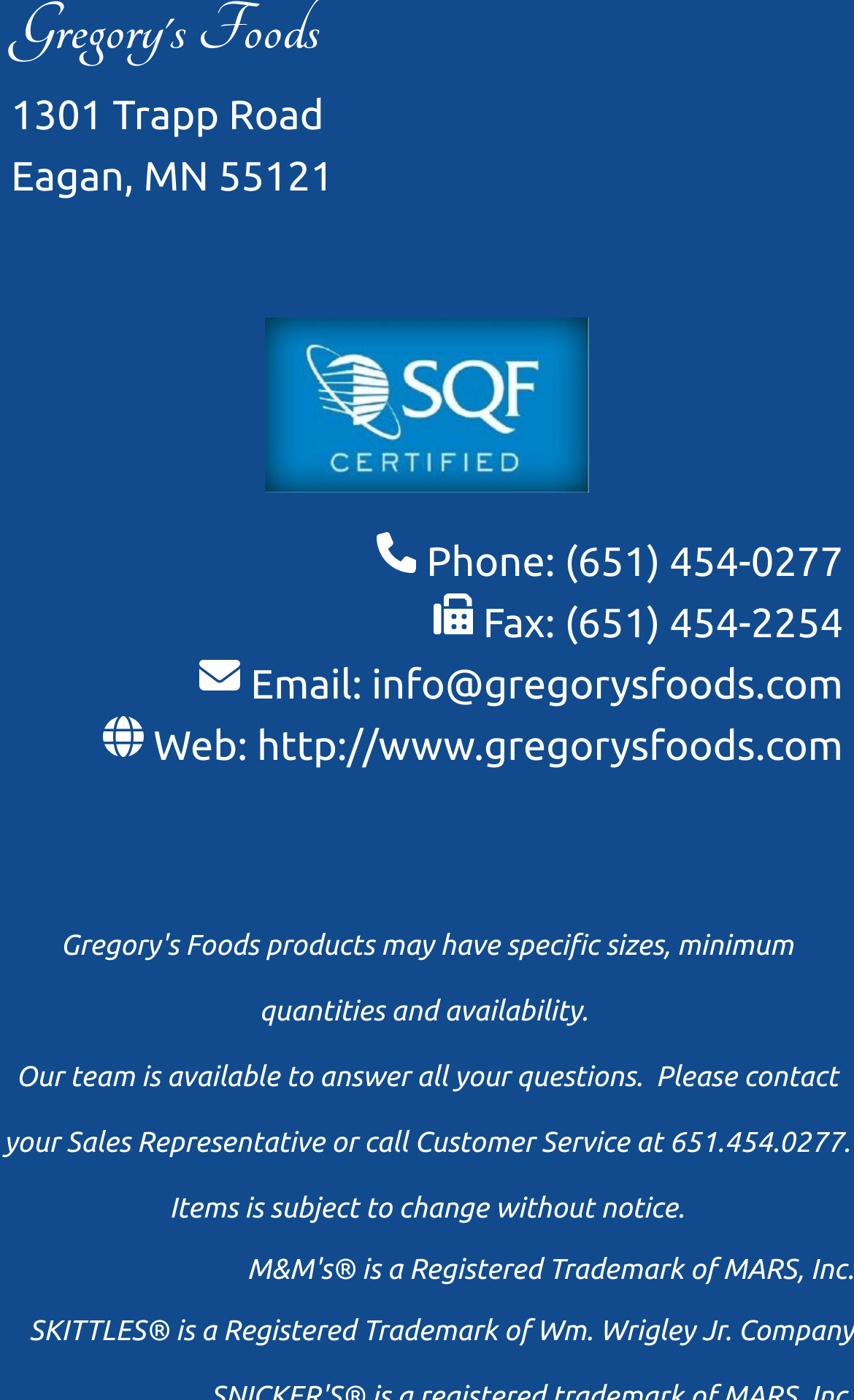What is the fax number of Gregory's Foods?
Please analyze the image and answer the question with as much detail as possible.

I found the fax number by looking at the section with the fax icon, where it is written as '(651) 454-2254'.